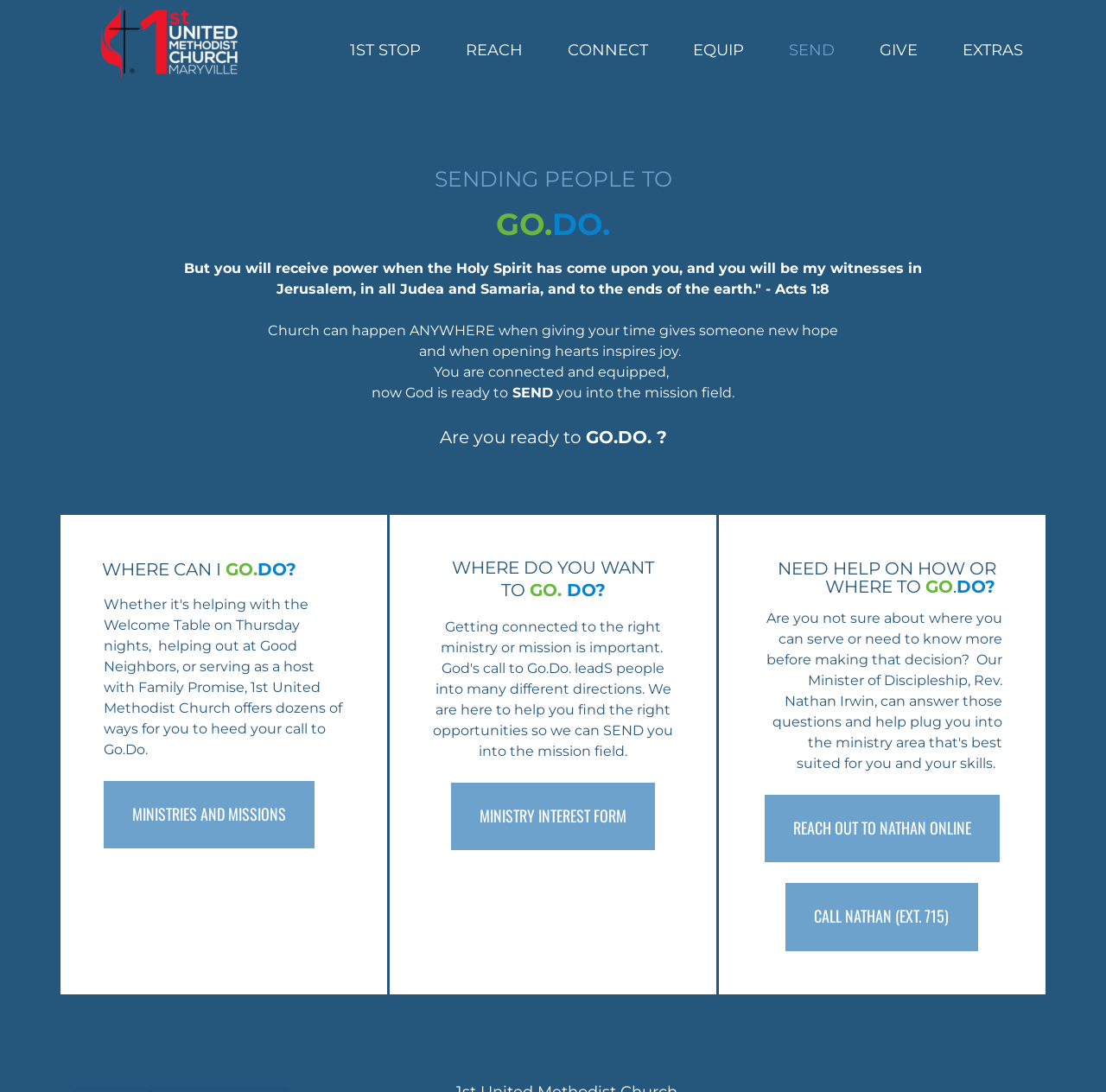Please specify the bounding box coordinates of the clickable region necessary for completing the following instruction: "Go to Home". The coordinates must consist of four float numbers between 0 and 1, i.e., [left, top, right, bottom].

None